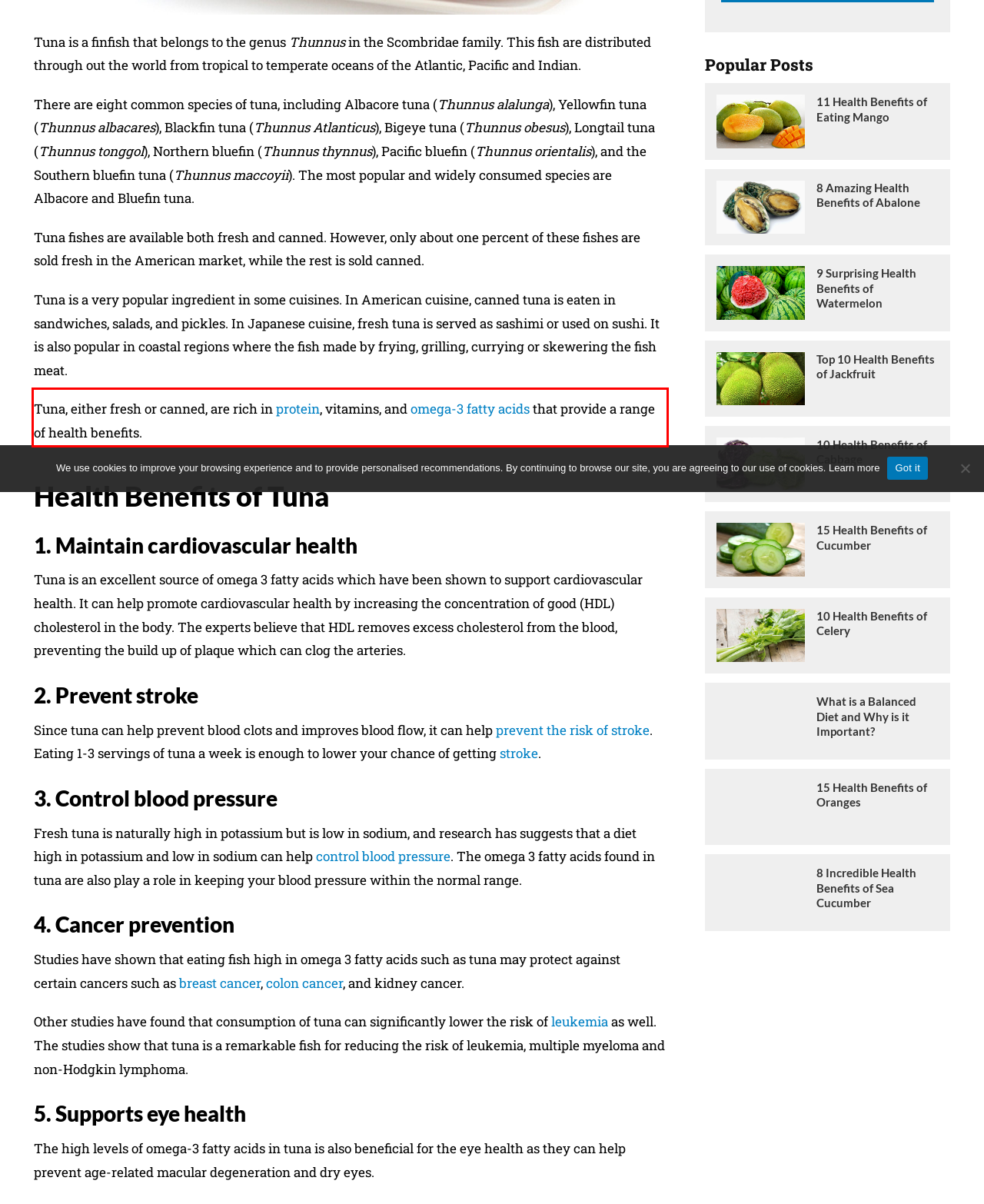From the screenshot of the webpage, locate the red bounding box and extract the text contained within that area.

Tuna, either fresh or canned, are rich in protein, vitamins, and omega-3 fatty acids that provide a range of health benefits.